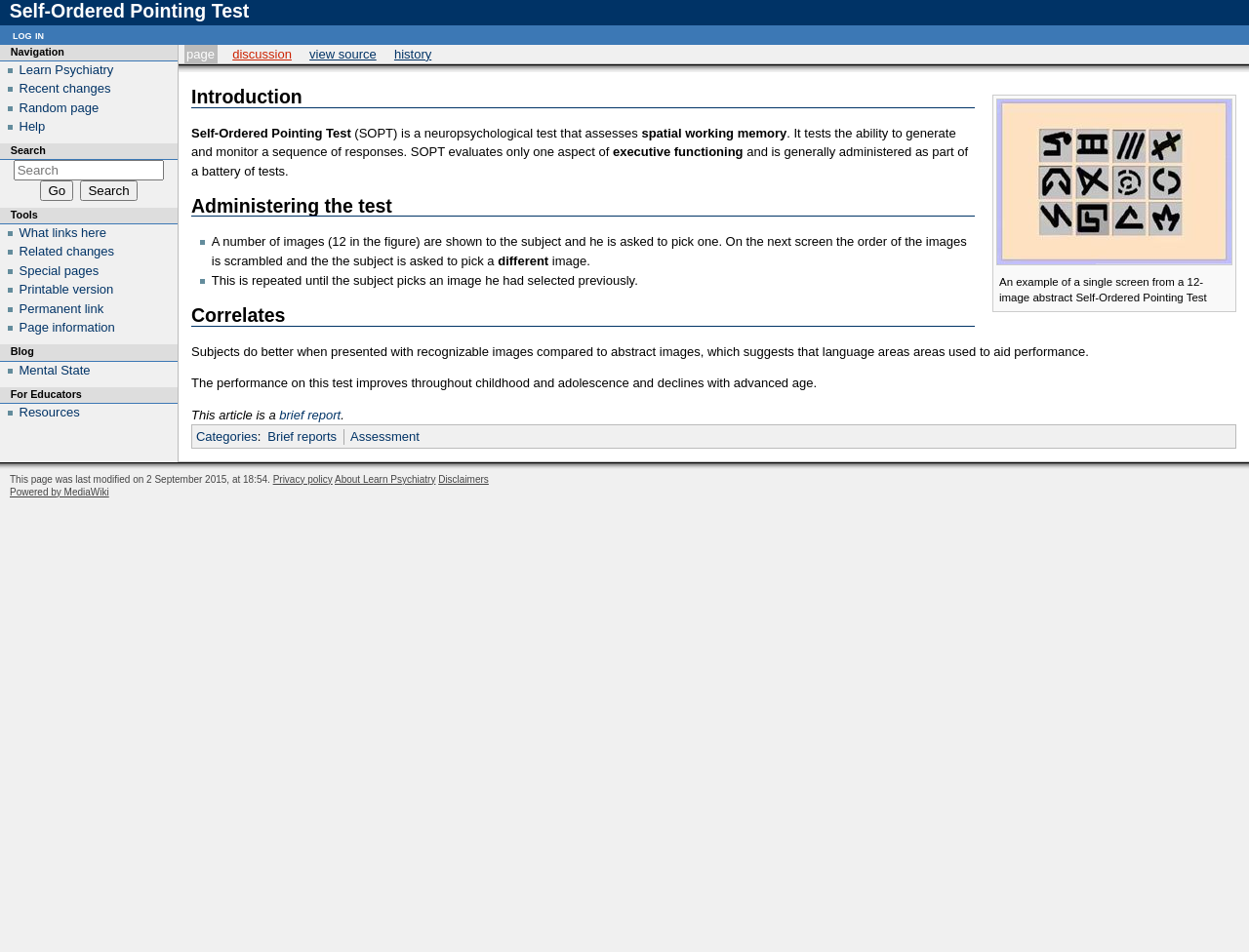Using the description: "Disclaimers", determine the UI element's bounding box coordinates. Ensure the coordinates are in the format of four float numbers between 0 and 1, i.e., [left, top, right, bottom].

[0.351, 0.498, 0.391, 0.509]